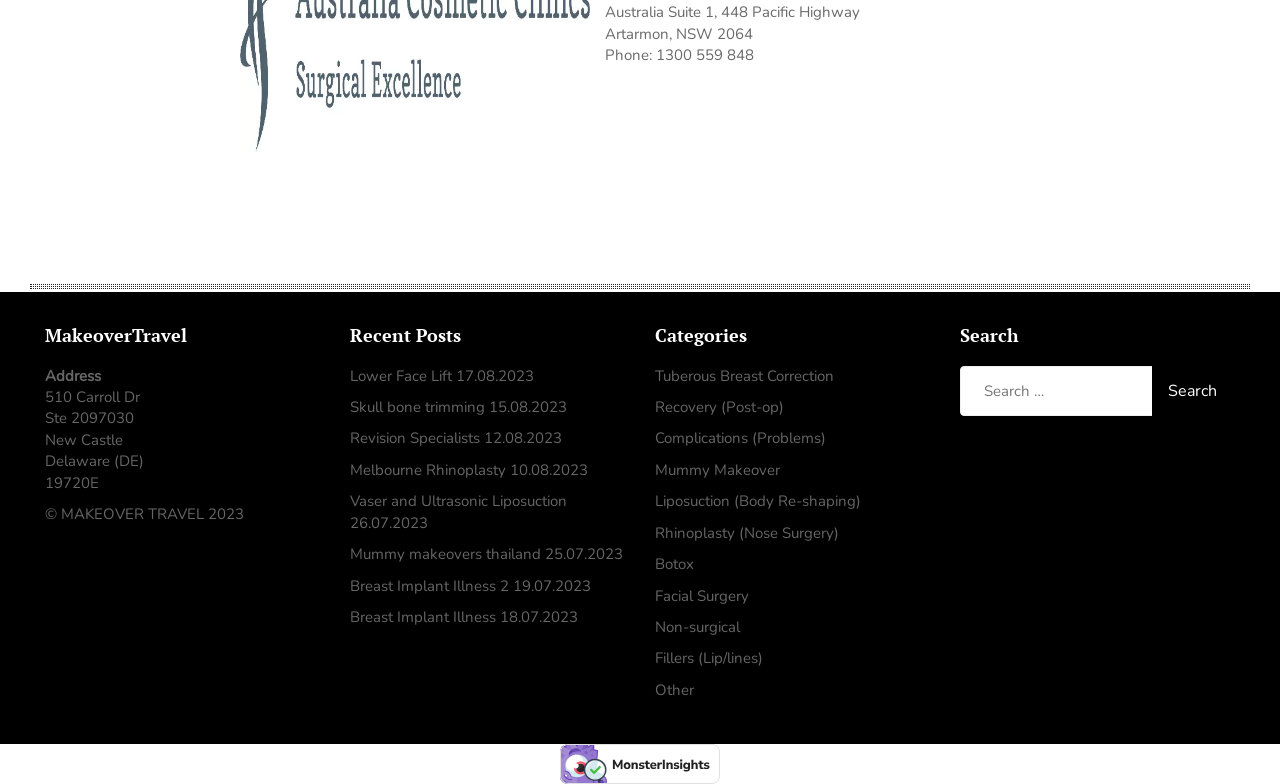What is the name of the clinic?
Look at the image and answer the question using a single word or phrase.

Australian Cosmetic Clinics